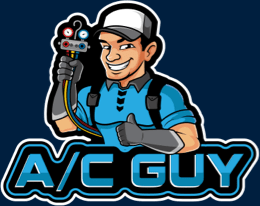Give a thorough description of the image, including any visible elements and their relationships.

The image features a cartoon-style illustration of a technician known as the "A/C Guy." He is depicted with a friendly smile, wearing a blue shirt and a white cap. The technician is holding a set of air conditioning tools, showcasing his expertise in HVAC services. Stylized text beneath him reads "A/C GUY," emphasizing the brand or service he represents. The overall color scheme is vibrant, predominantly featuring blue and black, and conveys a sense of professionalism and approachability, suitable for an air conditioning repair or maintenance business.